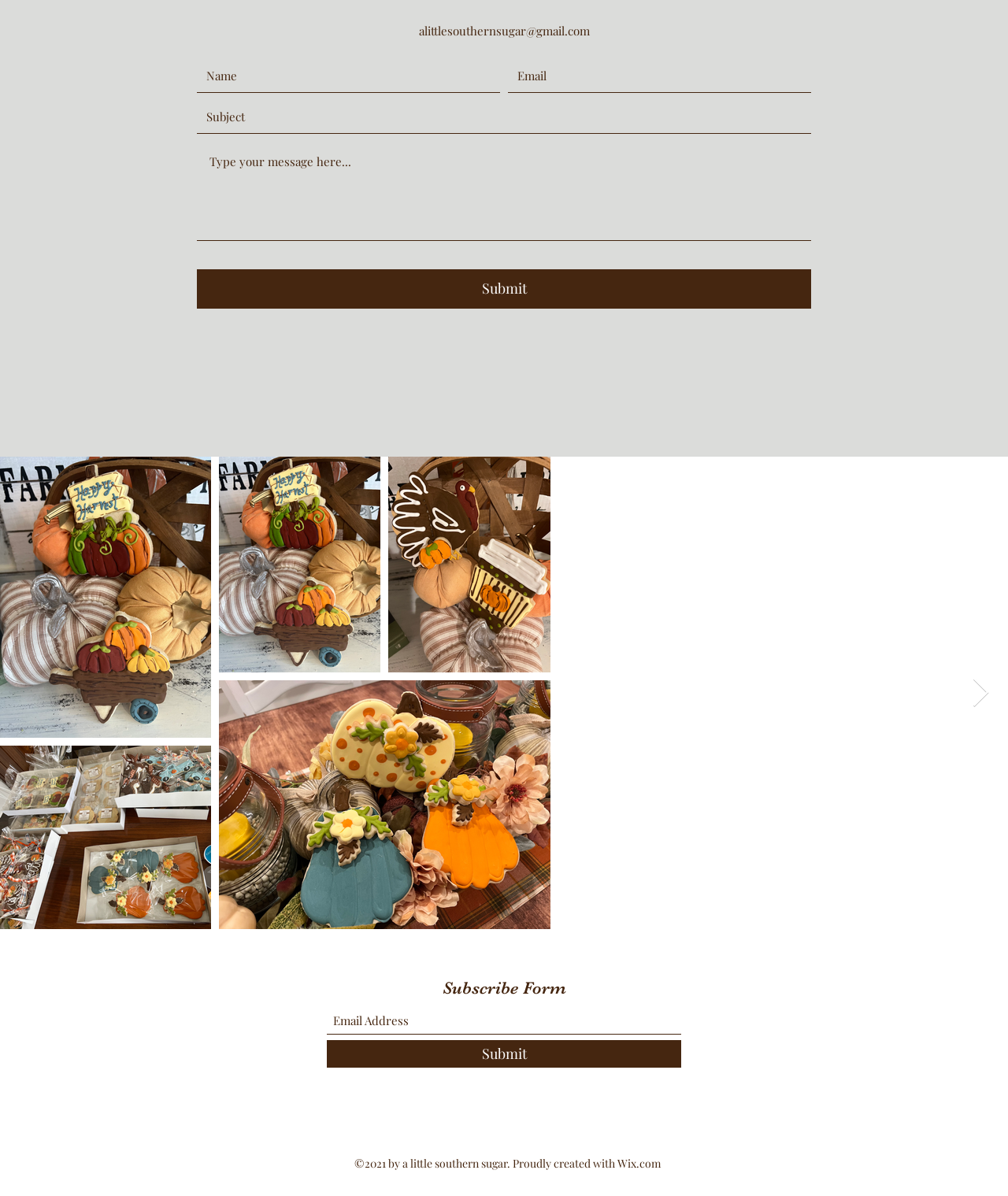Could you indicate the bounding box coordinates of the region to click in order to complete this instruction: "Subscribe with your email address".

[0.324, 0.842, 0.676, 0.865]